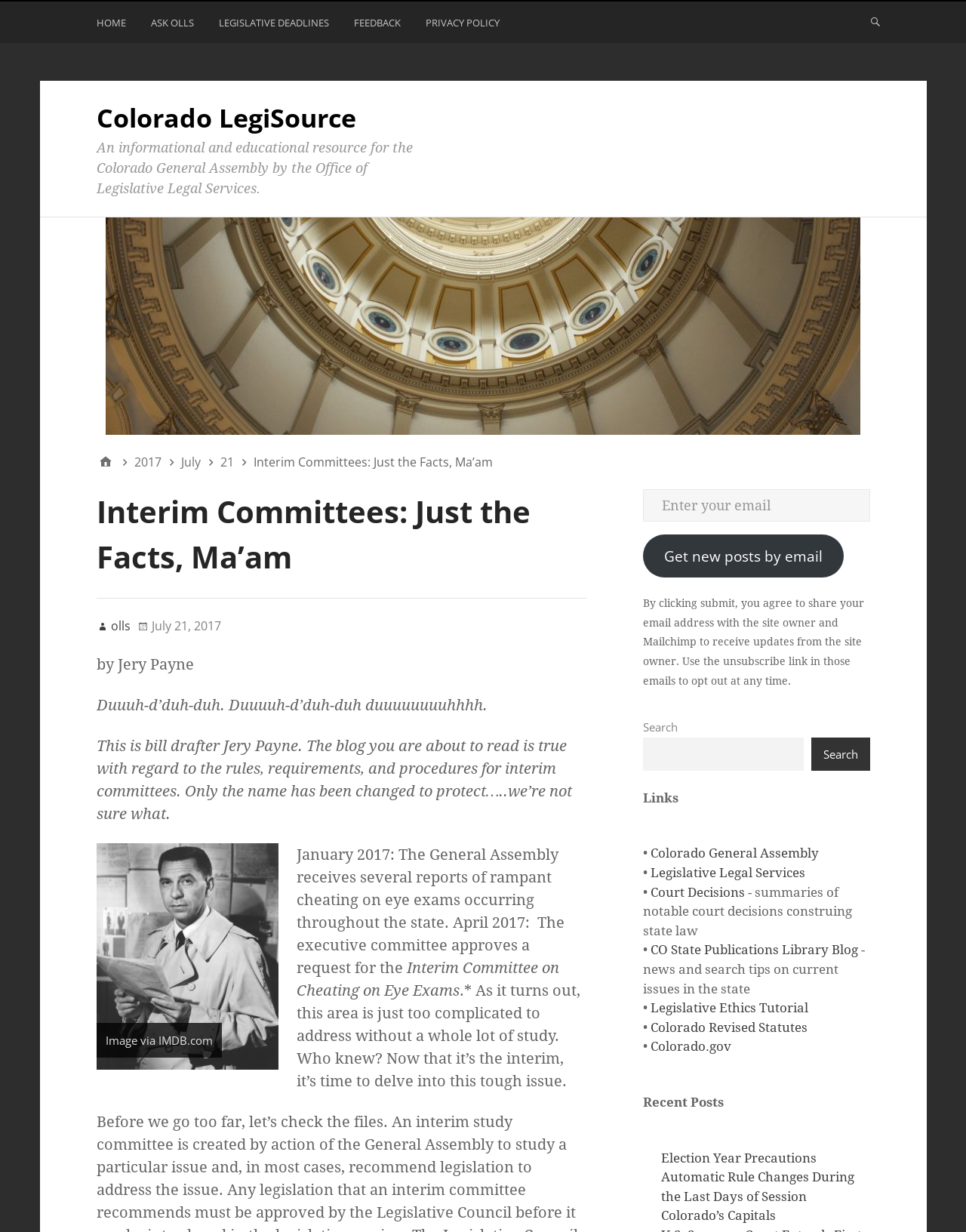Based on what you see in the screenshot, provide a thorough answer to this question: What is the purpose of the 'Get new posts by email' button?

The 'Get new posts by email' button is located in the section with the text 'Enter your email' and is described by the text 'By clicking submit, you agree to share your email address with the site owner and Mailchimp to receive updates from the site owner.'.